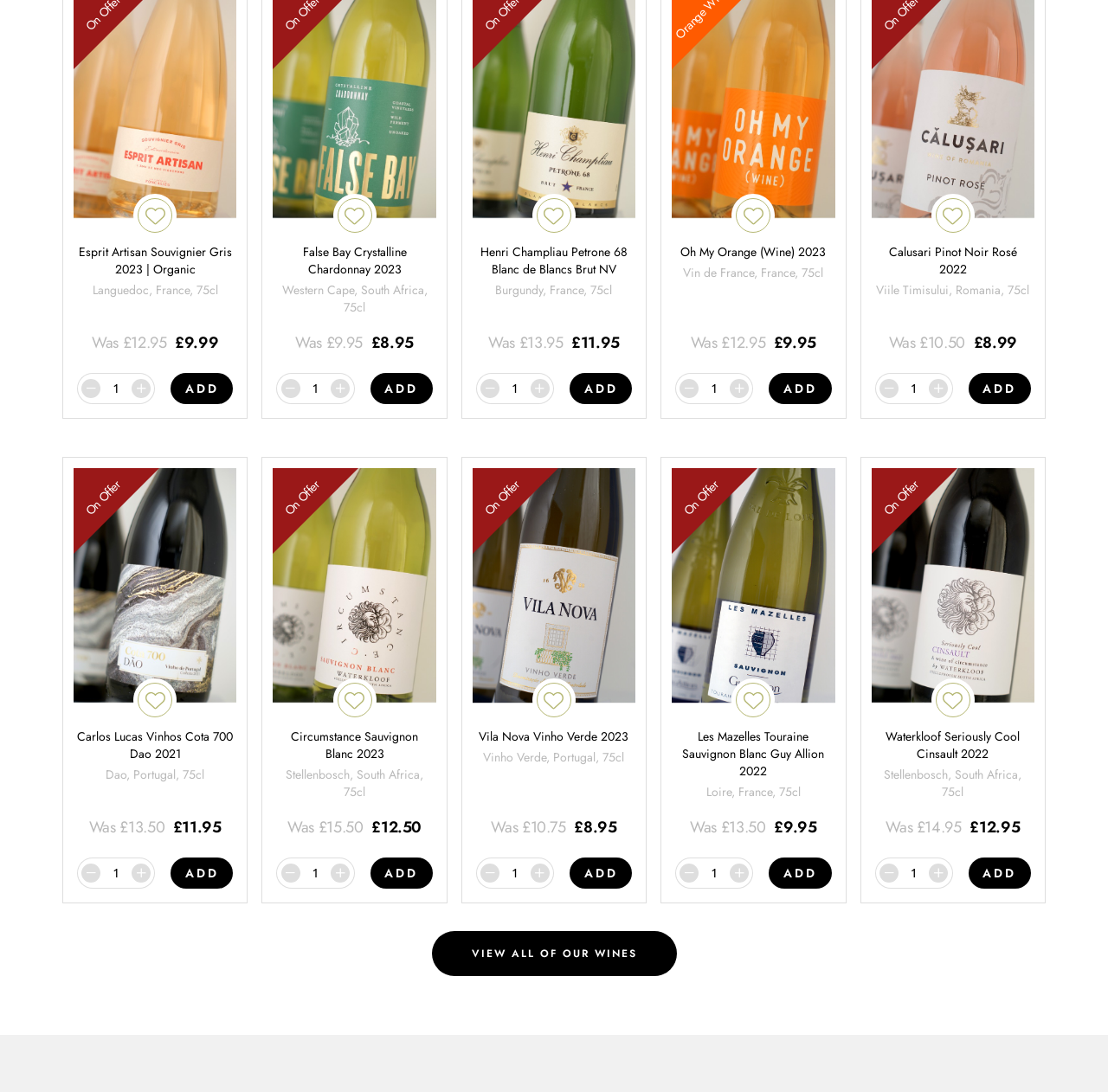Find the bounding box coordinates for the area that should be clicked to accomplish the instruction: "Click the ADD button next to Oh My Orange (Wine) 2023".

[0.694, 0.342, 0.75, 0.37]